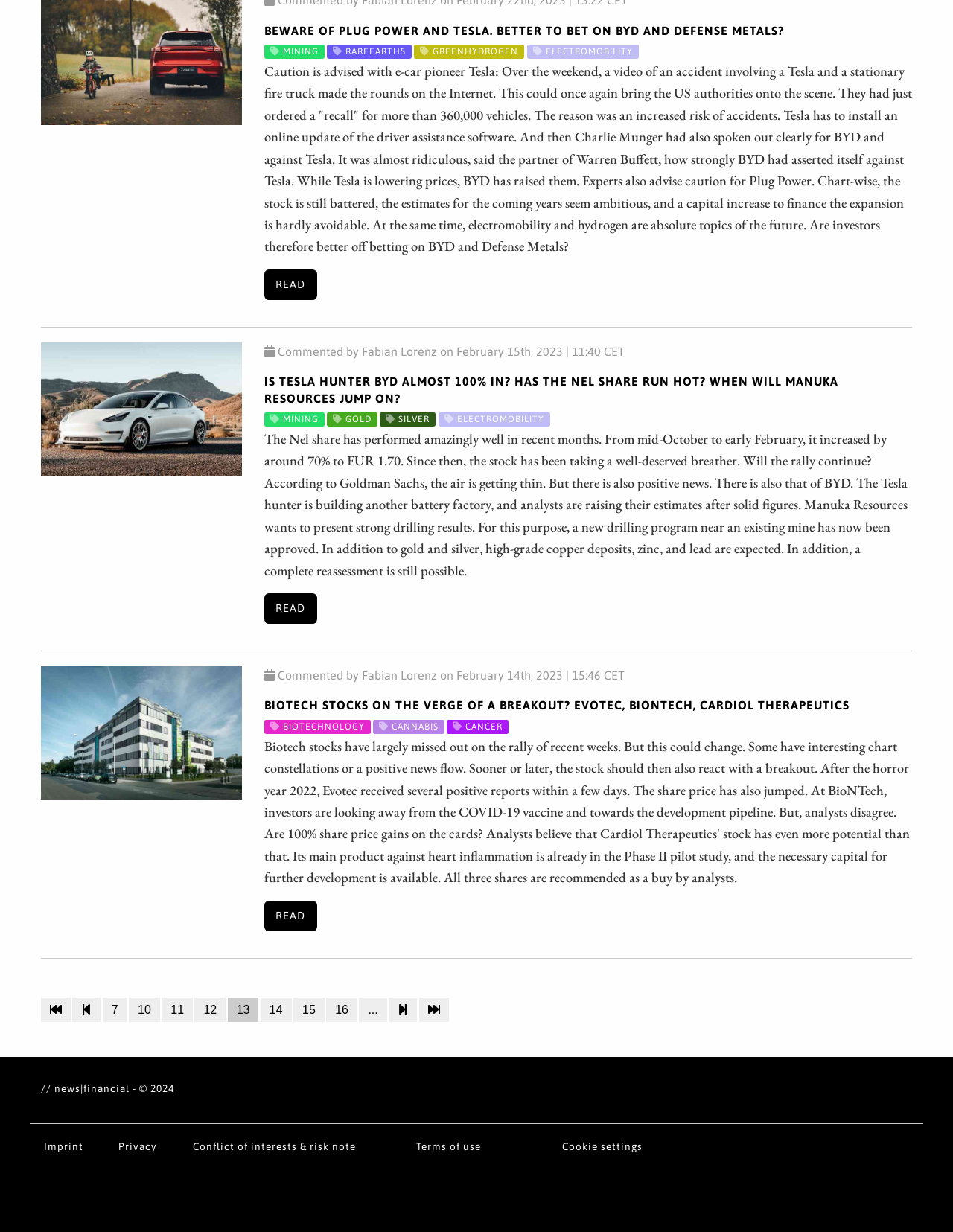Could you specify the bounding box coordinates for the clickable section to complete the following instruction: "Click on the 'IS TESLA HUNTER BYD ALMOST 100% IN? HAS THE NEL SHARE RUN HOT? WHEN WILL MANUKA RESOURCES JUMP ON?' link"?

[0.277, 0.304, 0.88, 0.329]